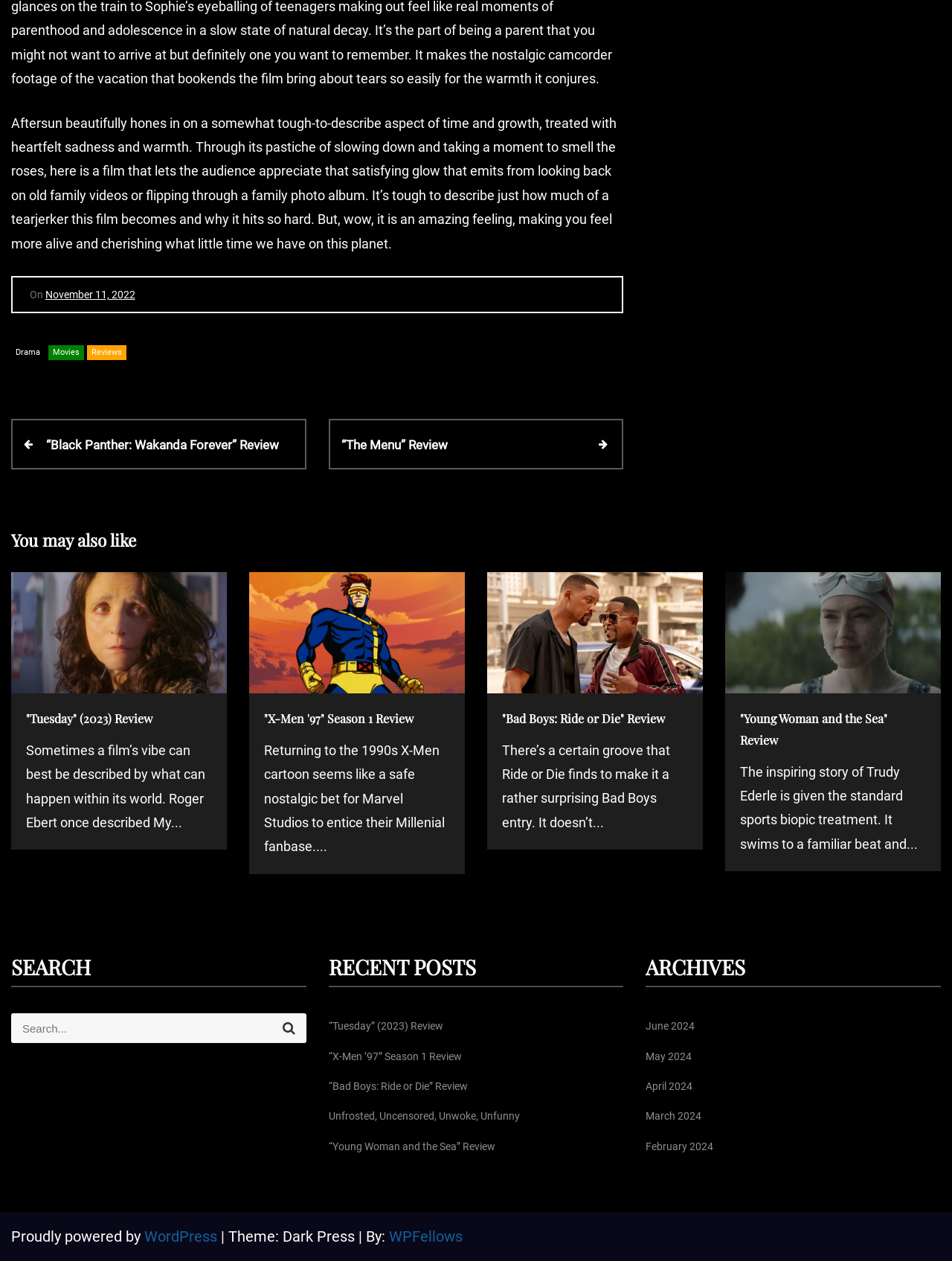Specify the bounding box coordinates of the region I need to click to perform the following instruction: "Search for a movie". The coordinates must be four float numbers in the range of 0 to 1, i.e., [left, top, right, bottom].

[0.012, 0.804, 0.322, 0.827]